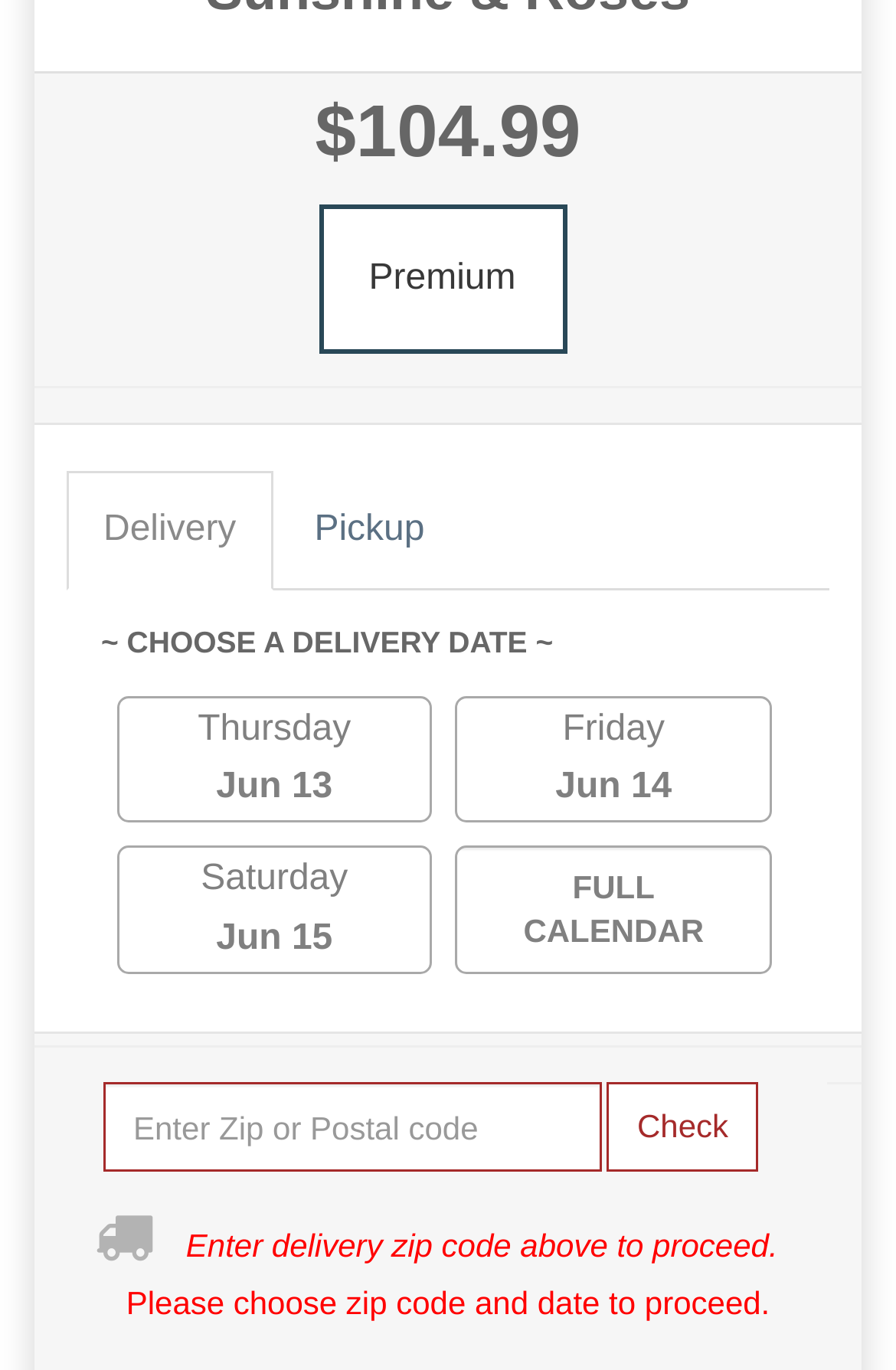Locate the UI element described by parent_node: FULL and provide its bounding box coordinates. Use the format (top-left x, top-left y, bottom-right x, bottom-right y) with all values as floating point numbers between 0 and 1.

[0.511, 0.619, 0.859, 0.709]